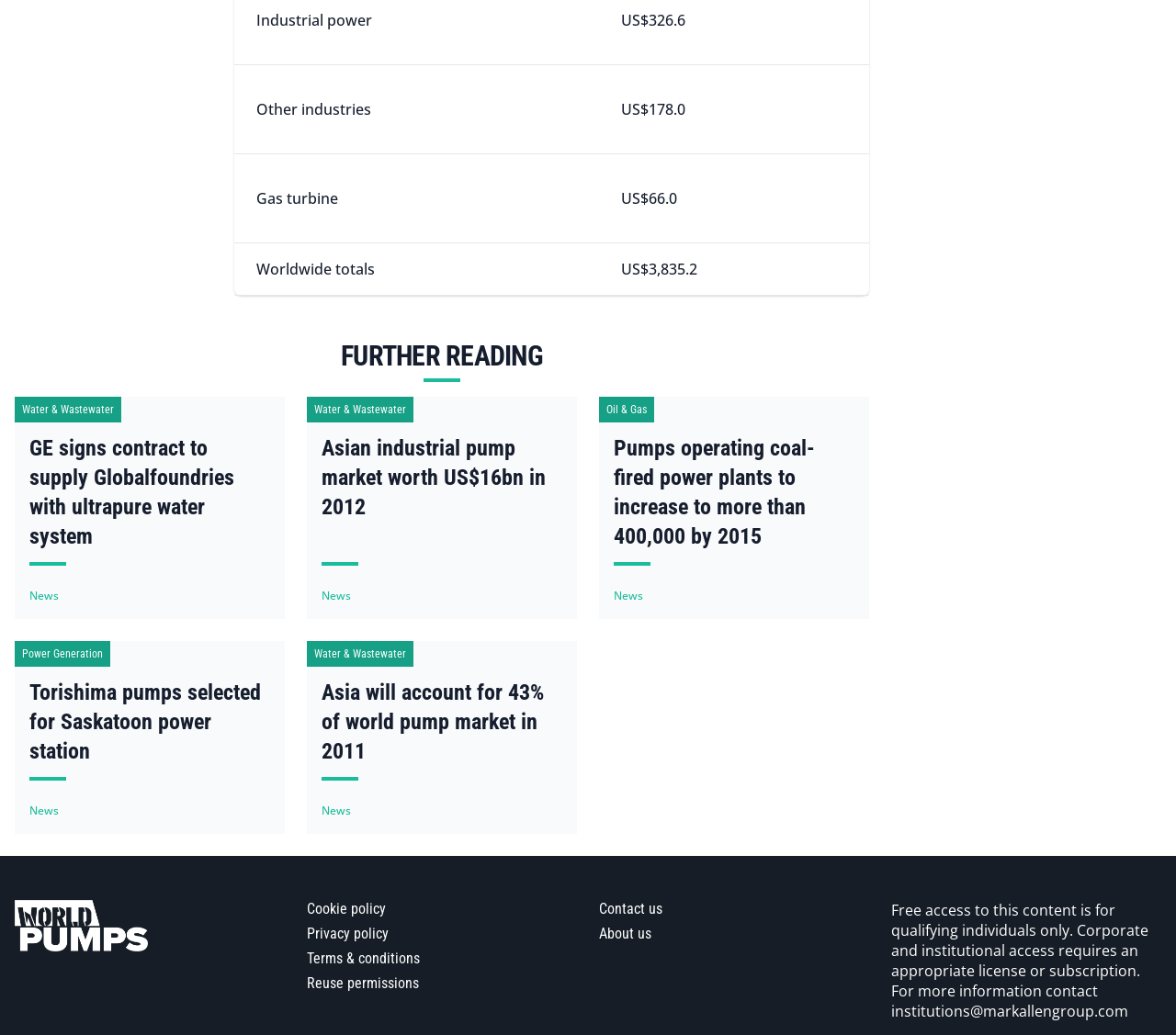Can you find the bounding box coordinates for the element that needs to be clicked to execute this instruction: "Click on 'Read more articles from News'"? The coordinates should be given as four float numbers between 0 and 1, i.e., [left, top, right, bottom].

[0.025, 0.568, 0.05, 0.583]